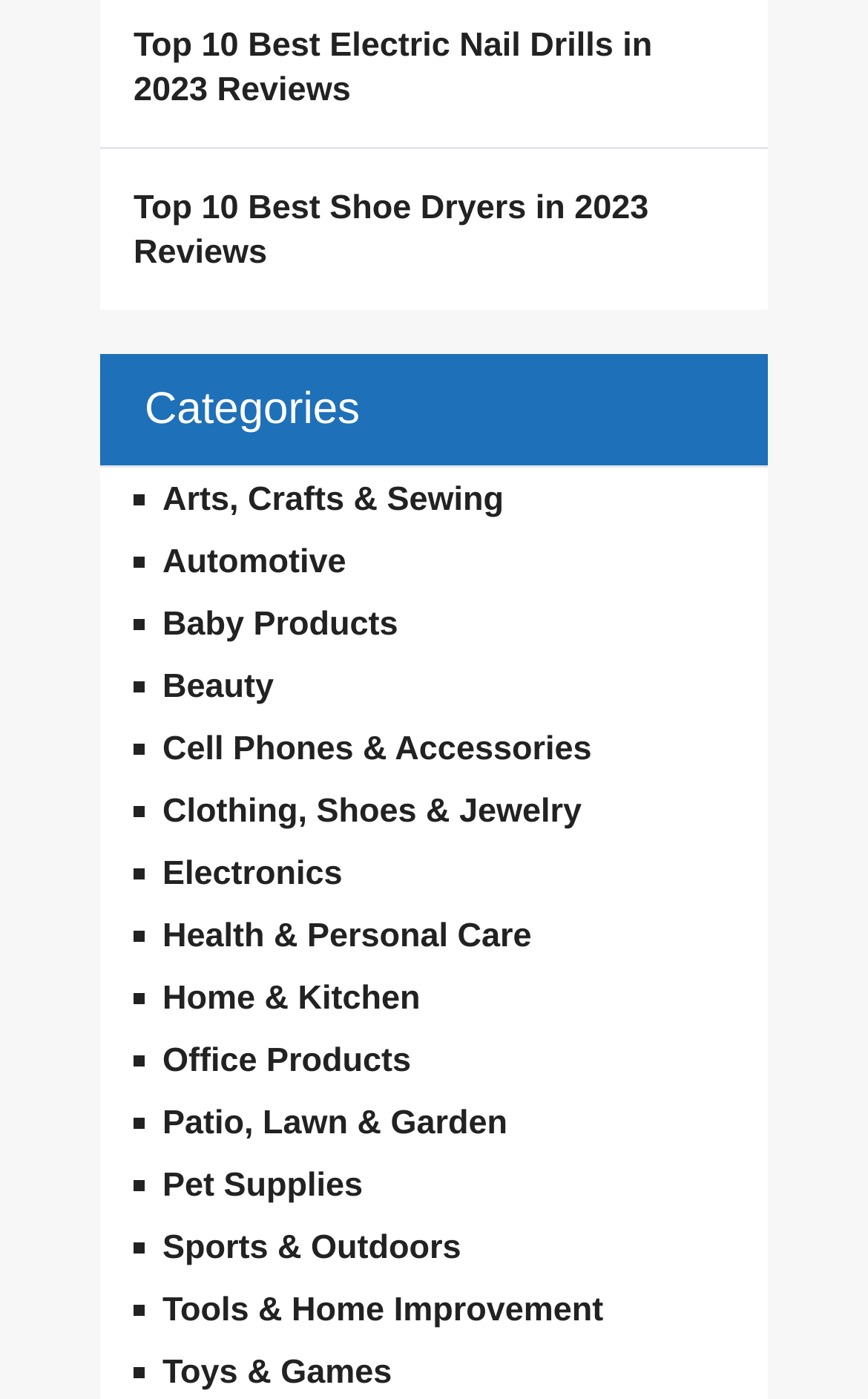From the element description: "Electronics", extract the bounding box coordinates of the UI element. The coordinates should be expressed as four float numbers between 0 and 1, in the order [left, top, right, bottom].

[0.187, 0.612, 0.395, 0.639]